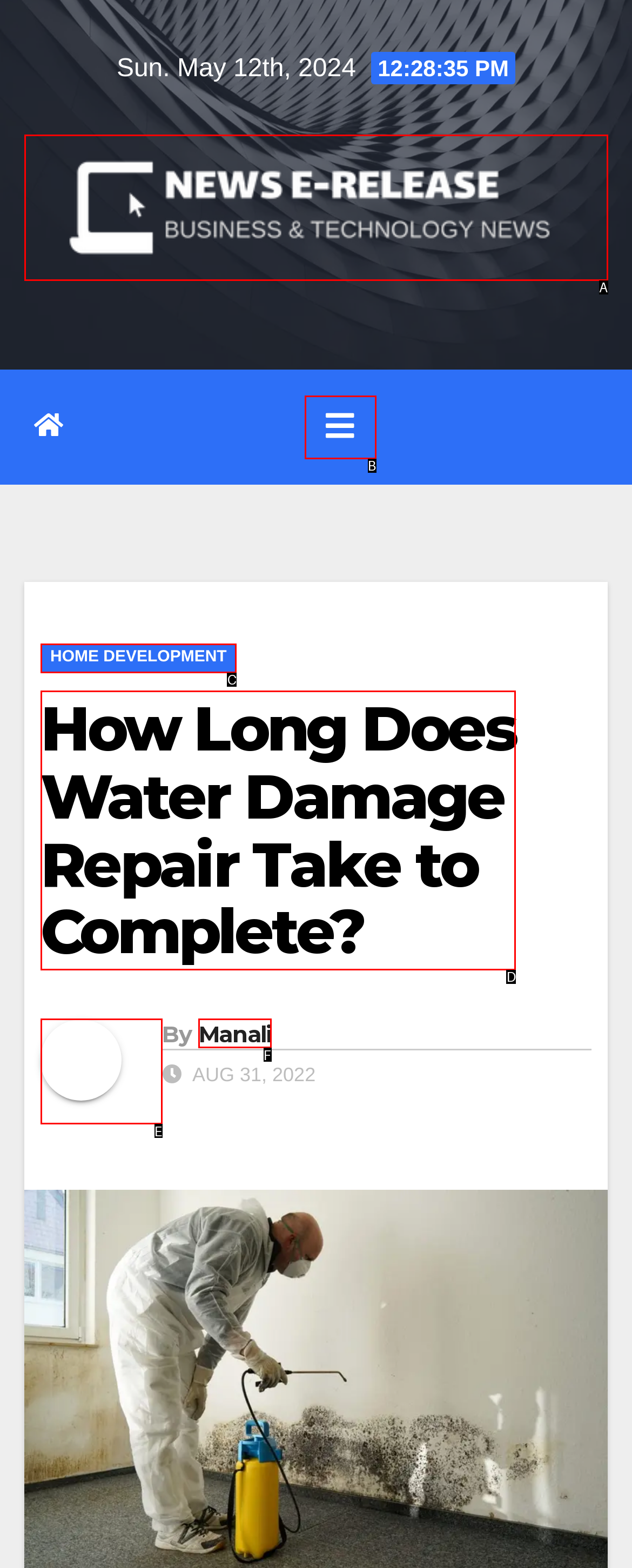Determine the option that best fits the description: Home Development
Reply with the letter of the correct option directly.

C